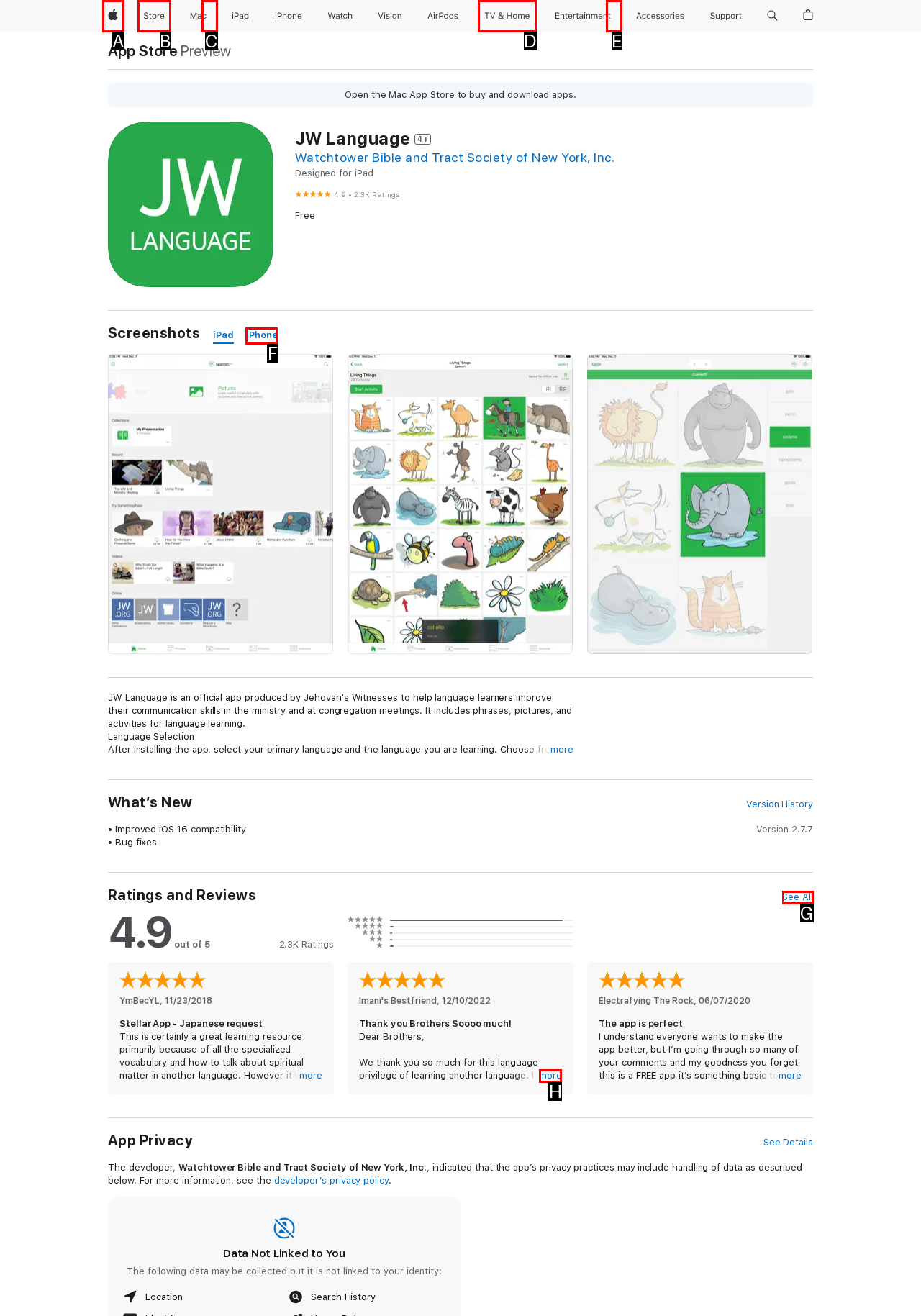Given the element description: TV & Home, choose the HTML element that aligns with it. Indicate your choice with the corresponding letter.

D